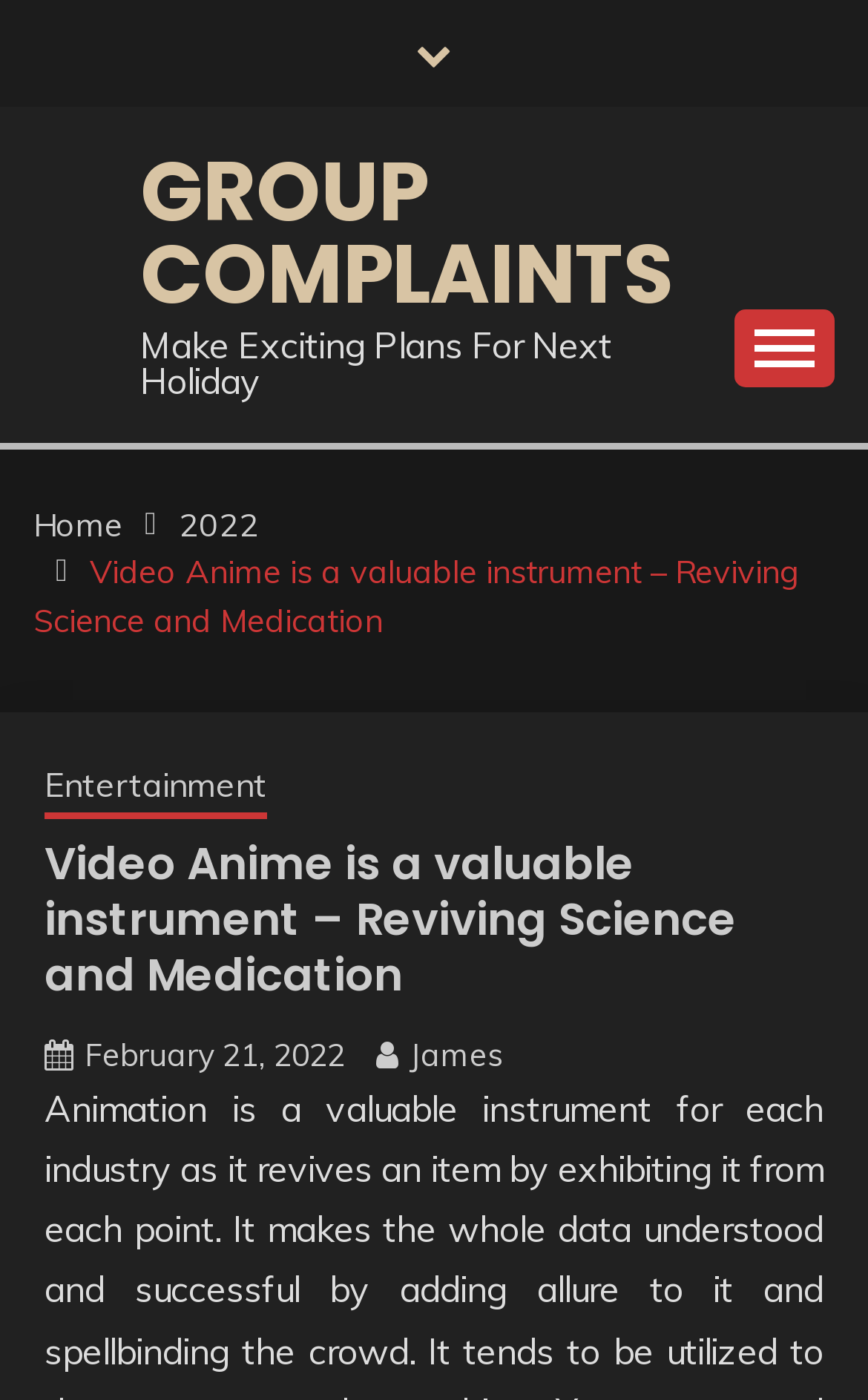Please find the bounding box coordinates for the clickable element needed to perform this instruction: "Read the post by James".

[0.472, 0.739, 0.579, 0.768]